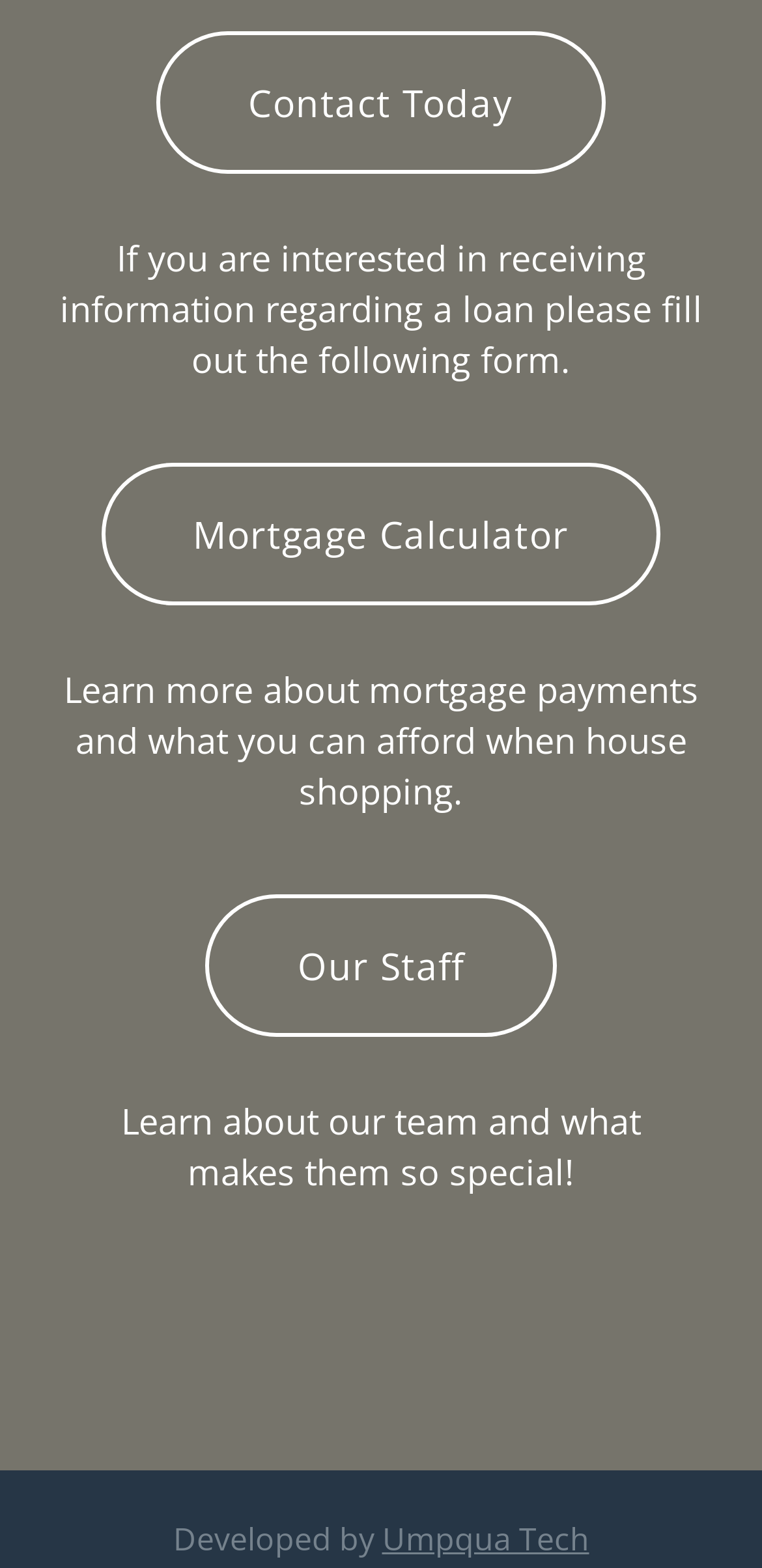Given the description: "Contact Today", determine the bounding box coordinates of the UI element. The coordinates should be formatted as four float numbers between 0 and 1, [left, top, right, bottom].

[0.205, 0.019, 0.795, 0.11]